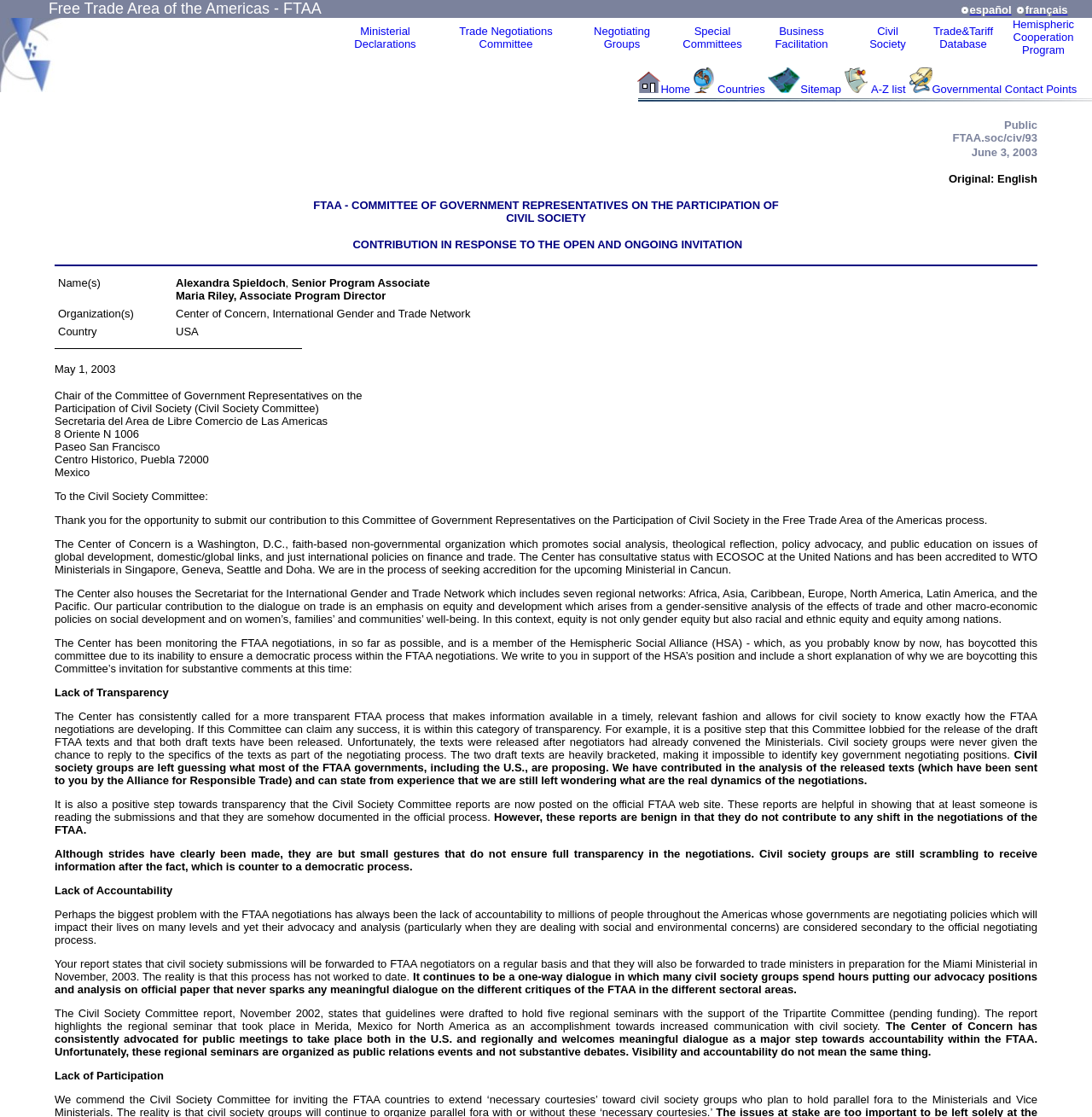Please specify the bounding box coordinates for the clickable region that will help you carry out the instruction: "Click the Civil Society link".

[0.796, 0.022, 0.83, 0.045]